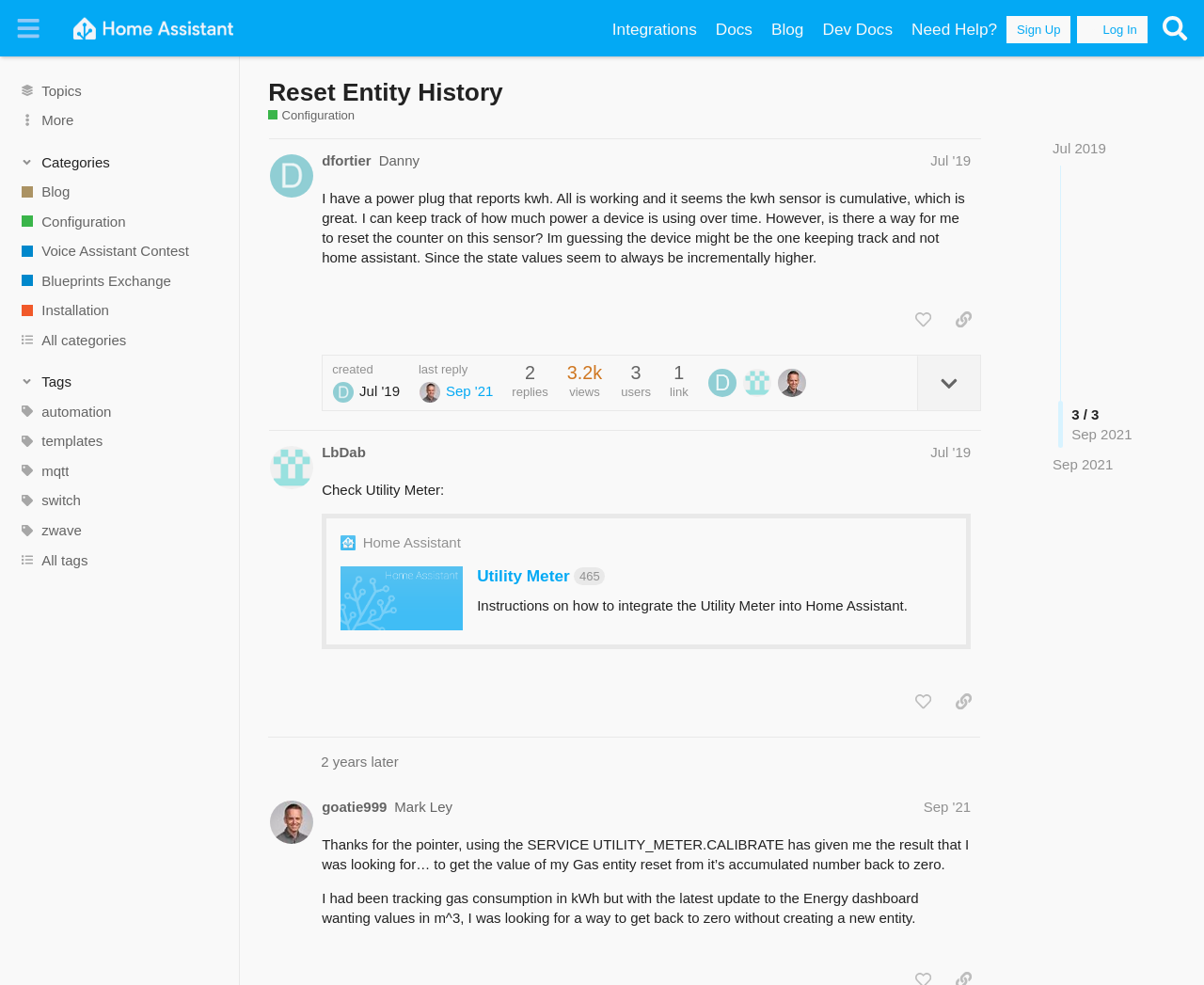Please provide the main heading of the webpage content.

Reset Entity History